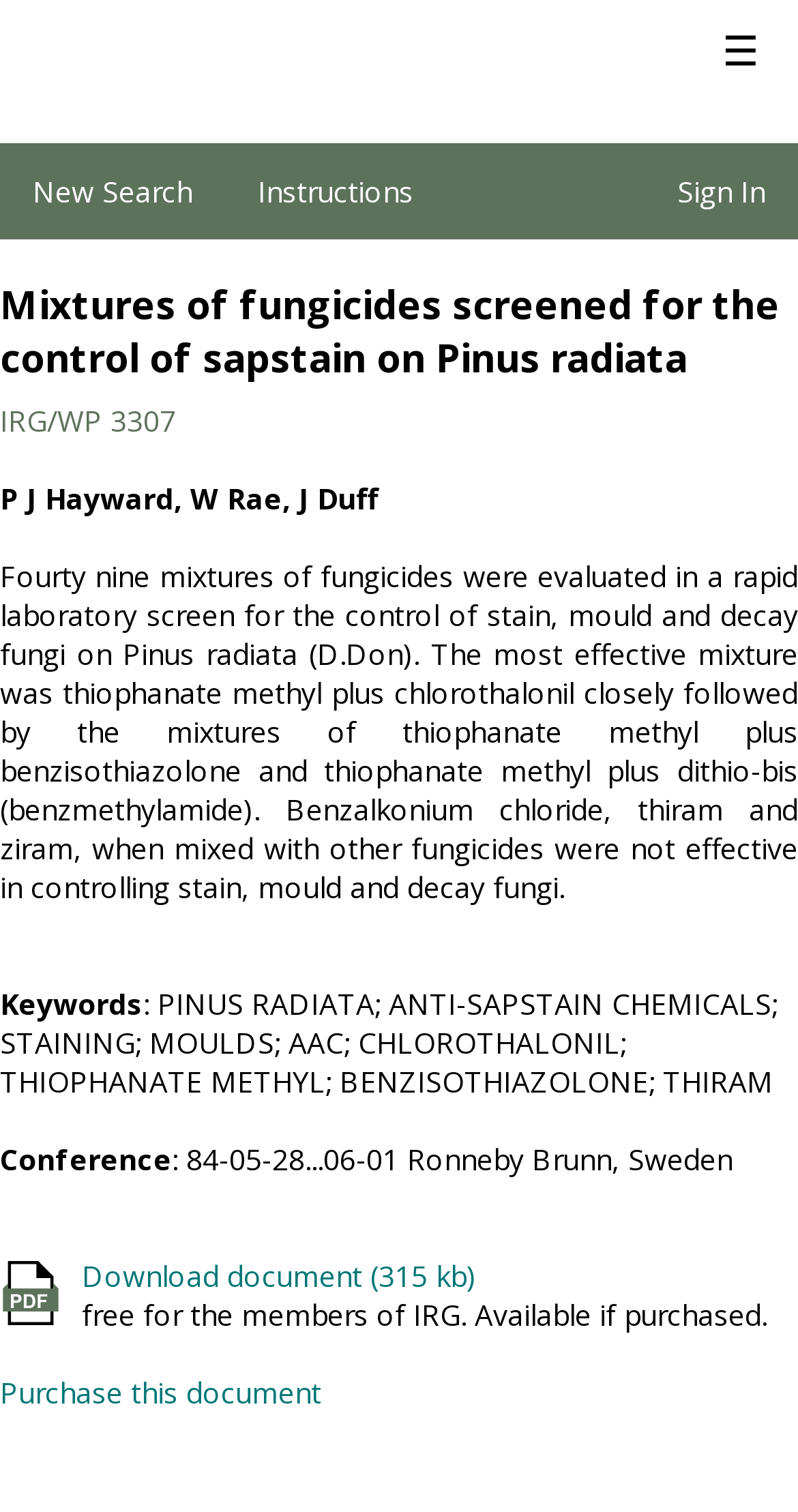Using details from the image, please answer the following question comprehensively:
Where was the conference held?

I found the conference location by looking at the static text element that contains the text '84-05-28...06-01 Ronneby Brunn, Sweden', which indicates the location of the conference.